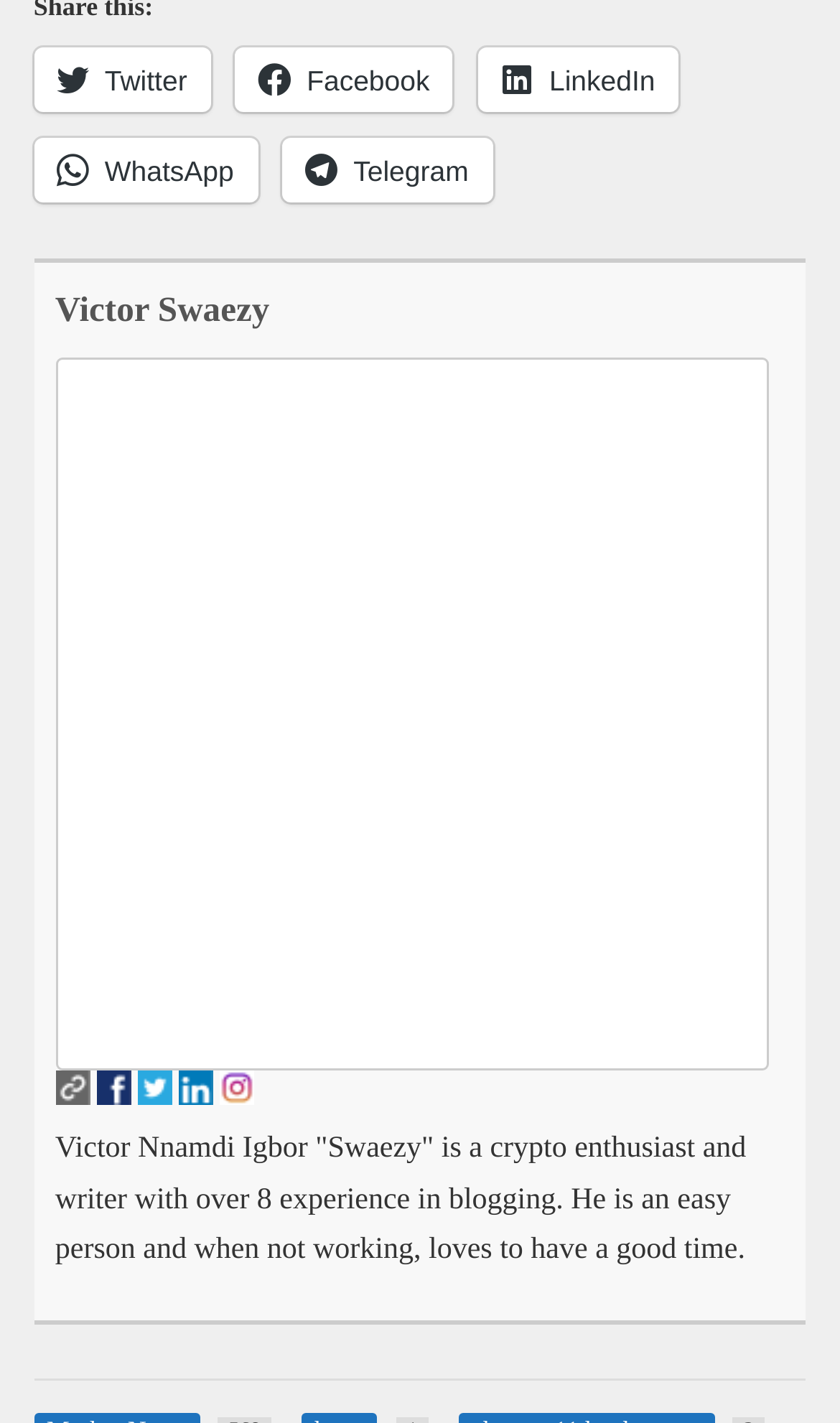Answer succinctly with a single word or phrase:
What is the purpose of the links at the bottom?

Pagination